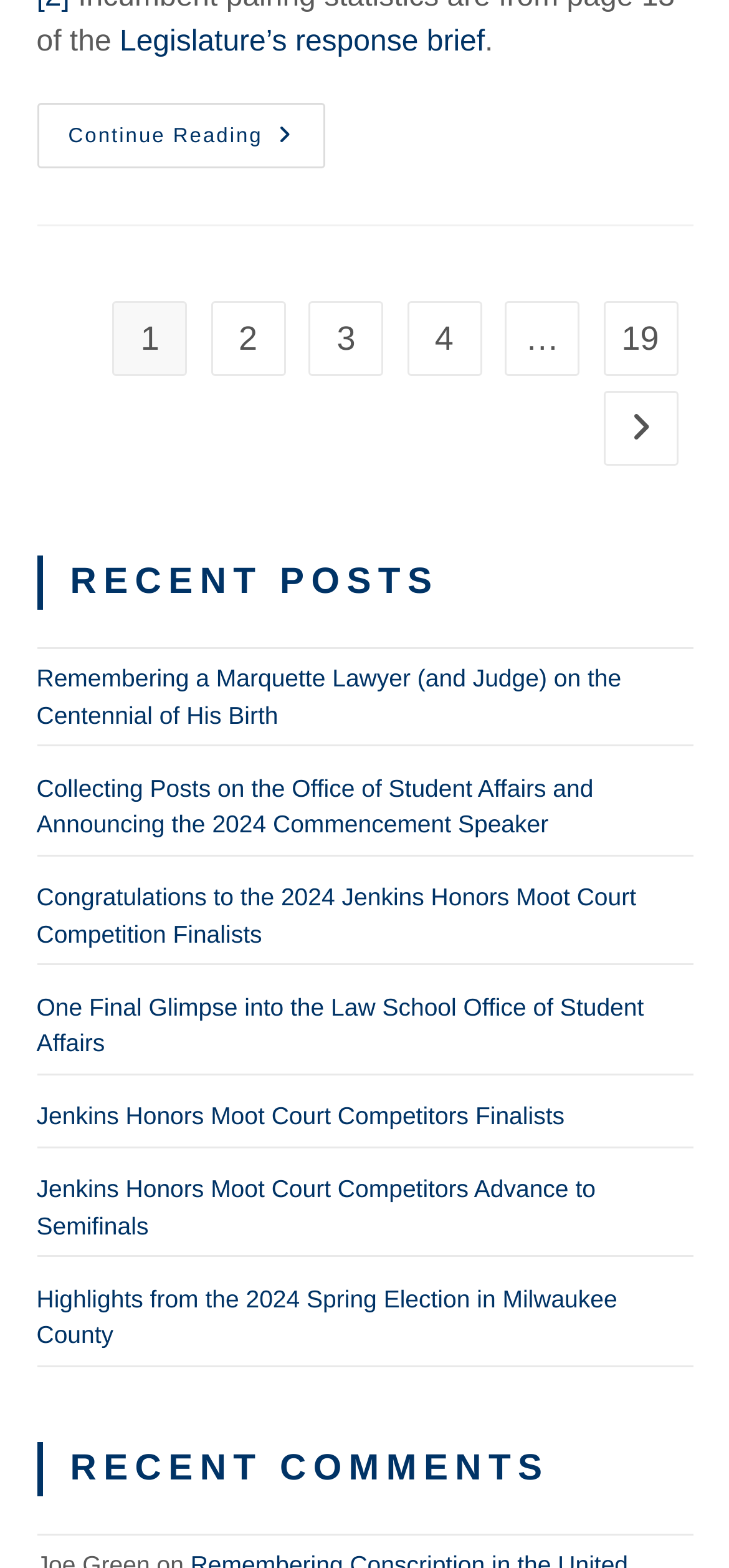Find the bounding box coordinates of the clickable area that will achieve the following instruction: "Go to the next page".

[0.827, 0.249, 0.929, 0.297]